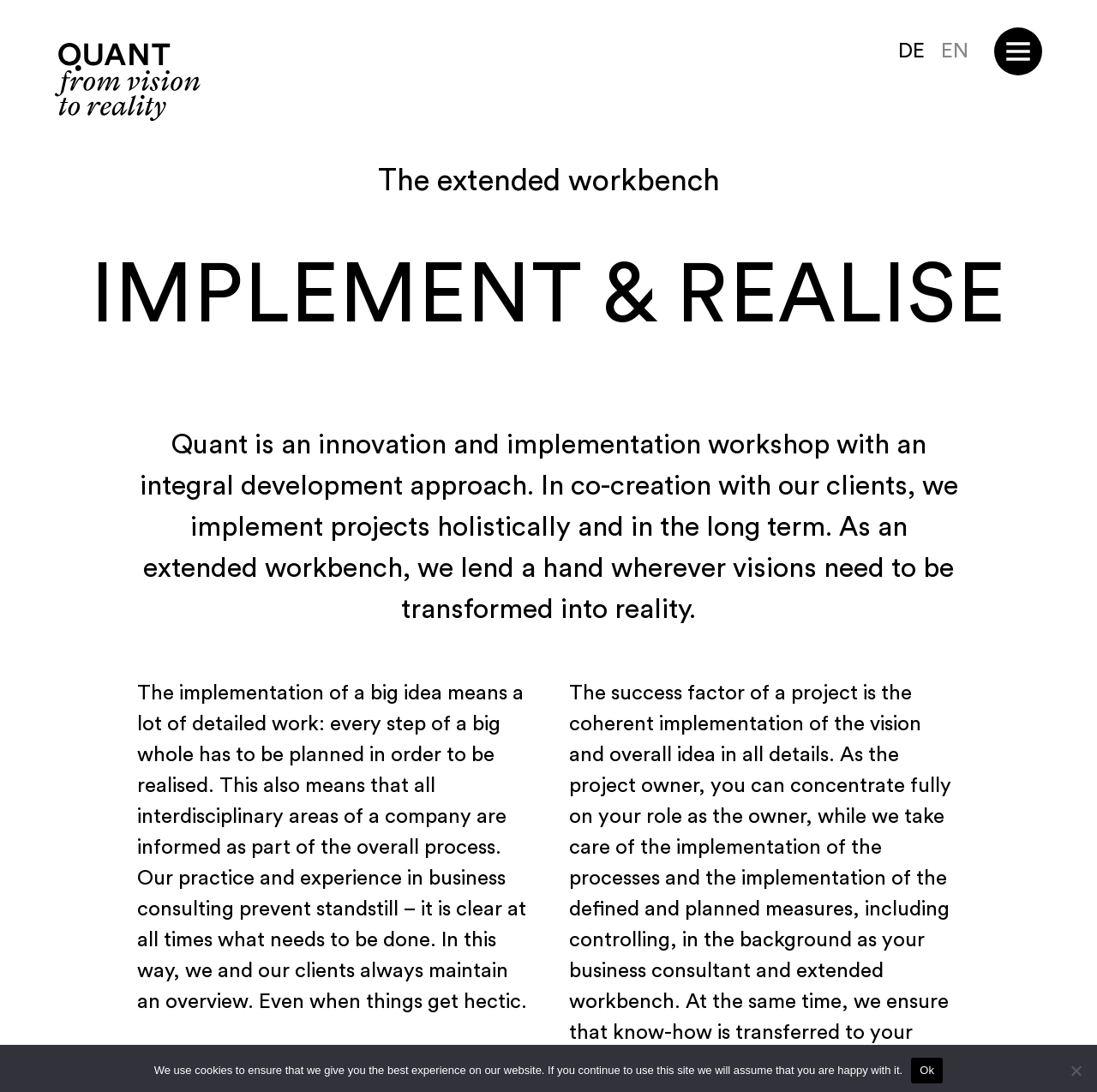Please pinpoint the bounding box coordinates for the region I should click to adhere to this instruction: "Search for a topic".

[0.68, 0.214, 0.899, 0.239]